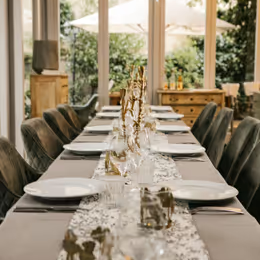Write a descriptive caption for the image, covering all notable aspects.

The image captures an elegantly set dining table in a beautifully lit room, showcasing a blend of rustic and modern design elements. The long table is arranged with white plates and glassware, creating a sophisticated dining atmosphere. Delicate floral arrangements, possibly dried flowers, stand gracefully in the center, enhancing the inviting ambiance. Large windows provide a glimpse of greenery outside, further enriching the scene with natural light. Soft, plush chairs line the table, ensuring comfort for guests. In the background, wooden furniture complements the decor, creating a warm and welcoming space for gatherings.